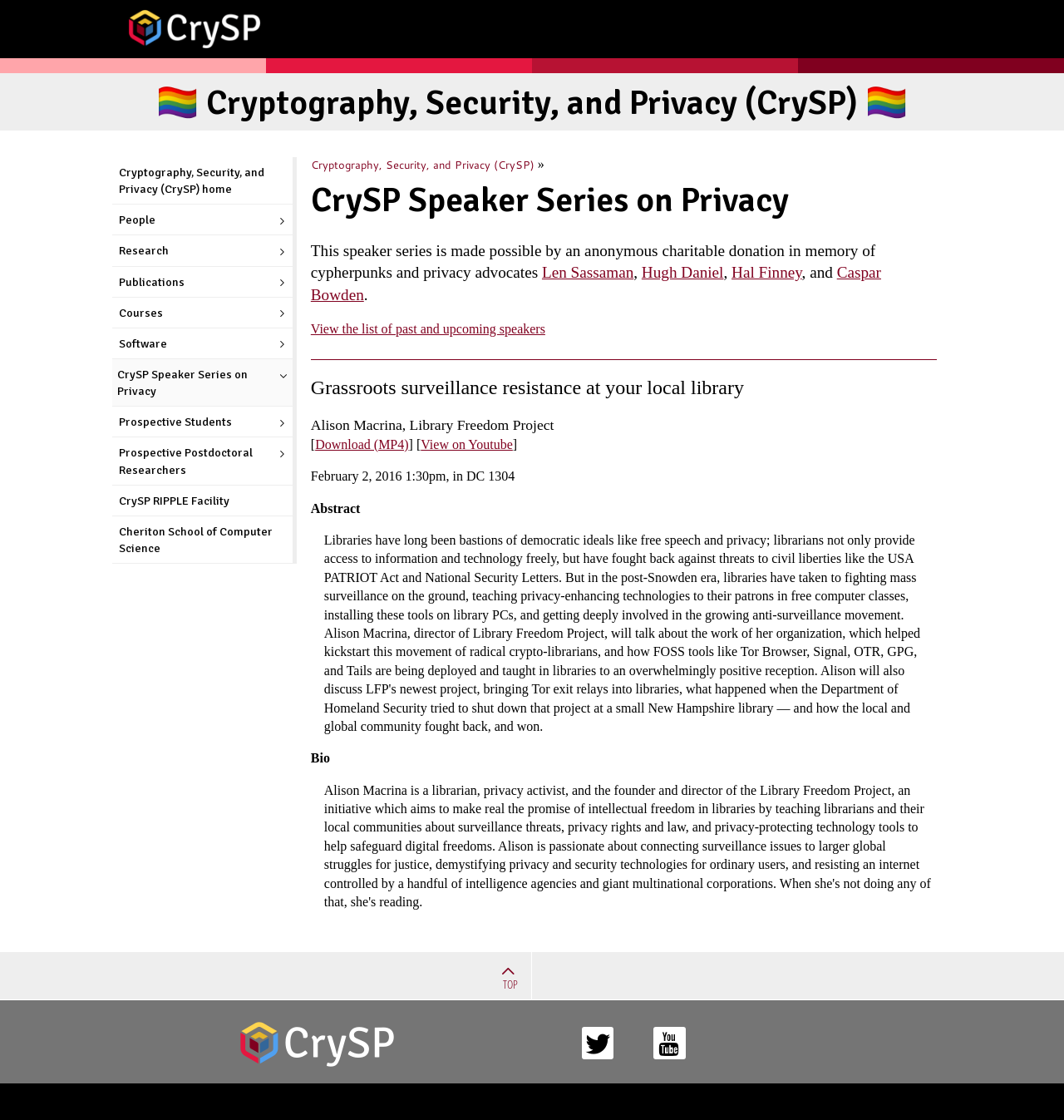Identify and extract the heading text of the webpage.

CrySP Speaker Series on Privacy